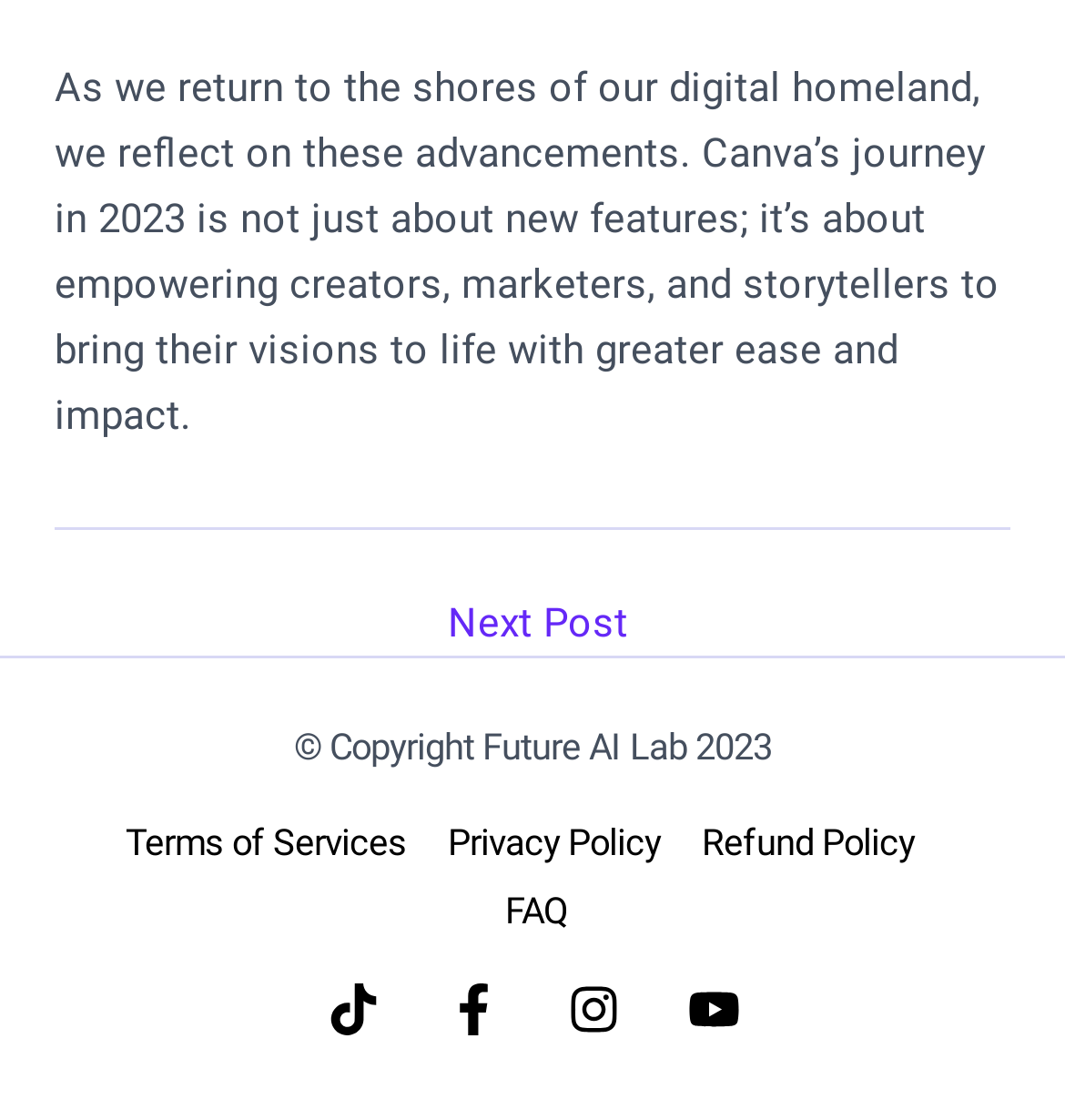Identify the bounding box coordinates for the UI element described by the following text: "aria-label="Instagram"". Provide the coordinates as four float numbers between 0 and 1, in the format [left, top, right, bottom].

[0.532, 0.878, 0.581, 0.924]